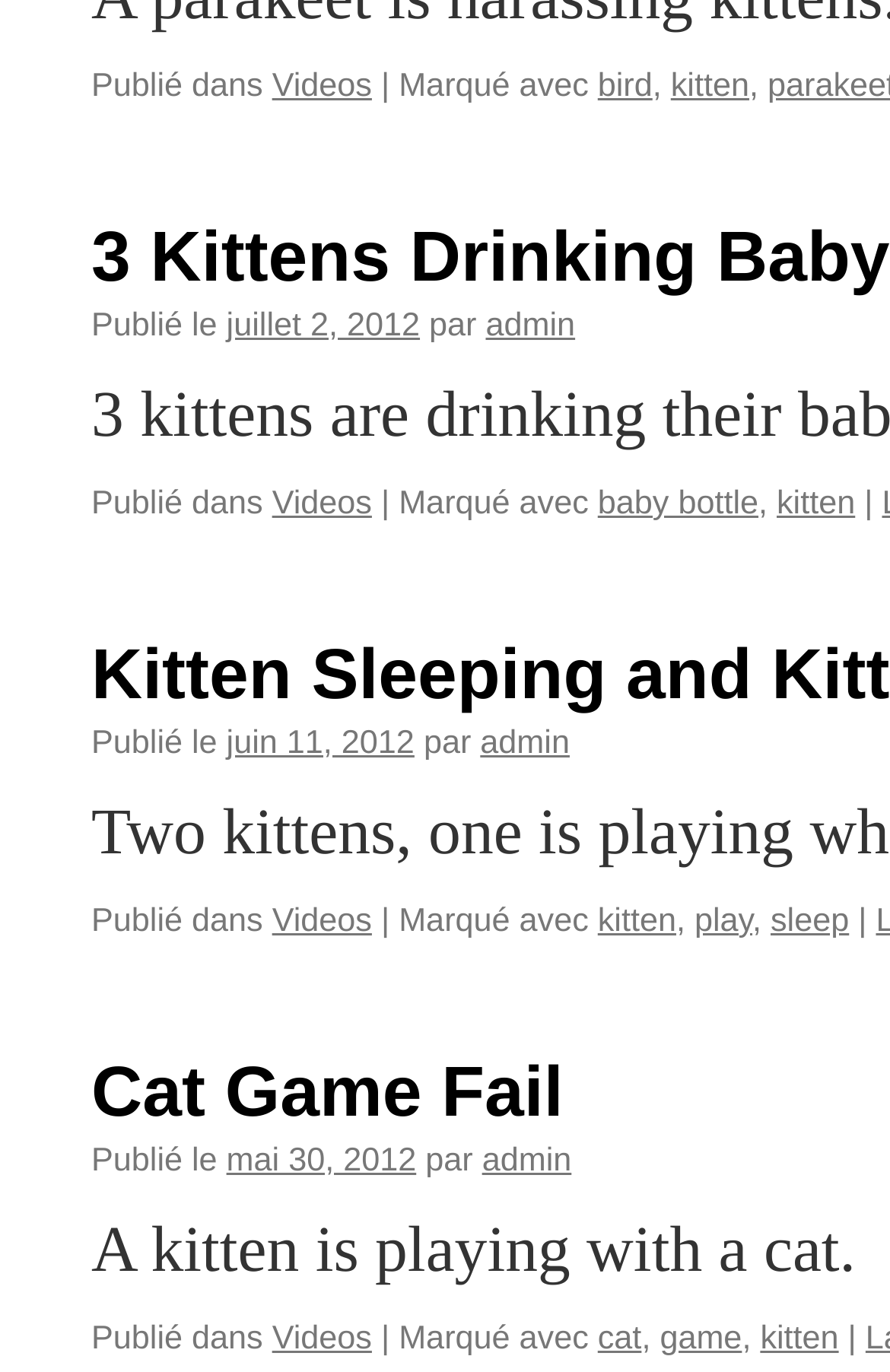Identify the bounding box coordinates of the clickable region necessary to fulfill the following instruction: "Click on the 'Videos' link". The bounding box coordinates should be four float numbers between 0 and 1, i.e., [left, top, right, bottom].

[0.306, 0.05, 0.418, 0.077]